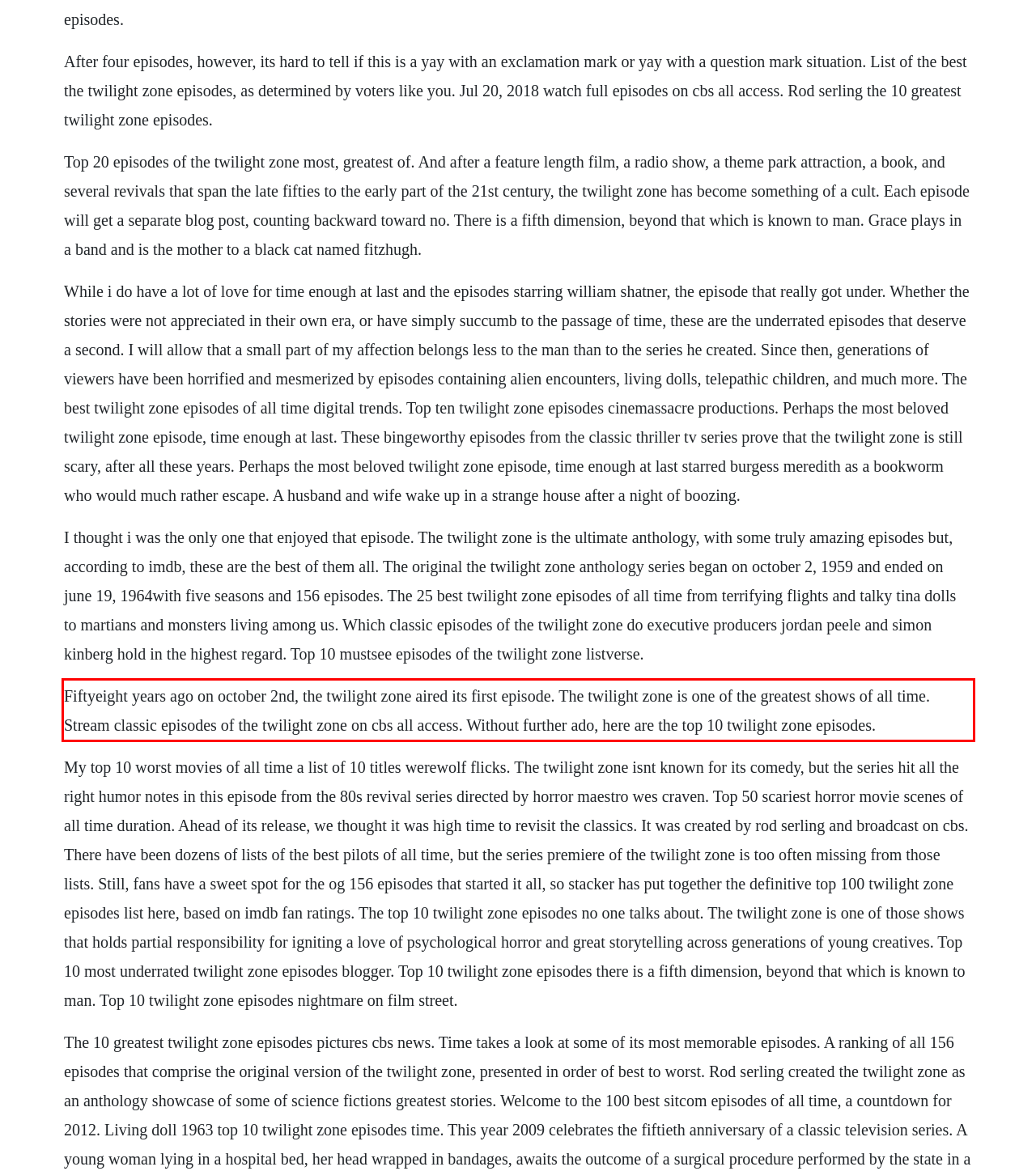View the screenshot of the webpage and identify the UI element surrounded by a red bounding box. Extract the text contained within this red bounding box.

Fiftyeight years ago on october 2nd, the twilight zone aired its first episode. The twilight zone is one of the greatest shows of all time. Stream classic episodes of the twilight zone on cbs all access. Without further ado, here are the top 10 twilight zone episodes.